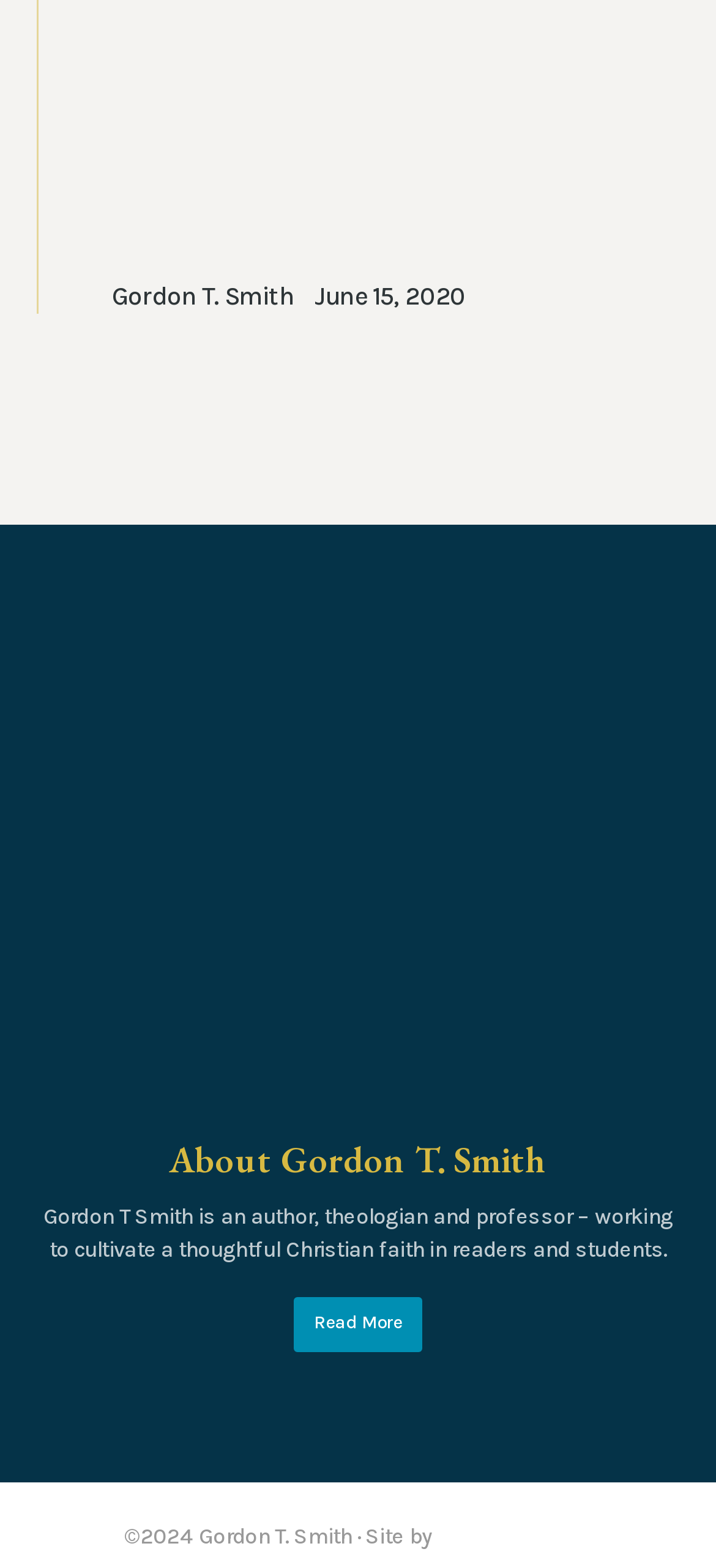From the image, can you give a detailed response to the question below:
What is the date mentioned on this webpage?

The webpage contains a StaticText element with the text 'June 15, 2020', which suggests that this is the date mentioned on this webpage.